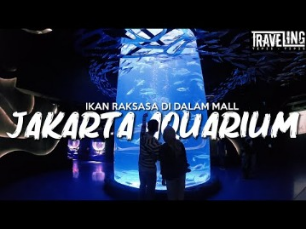Answer with a single word or phrase: 
Where is the Jakarta Aquarium located?

within a mall